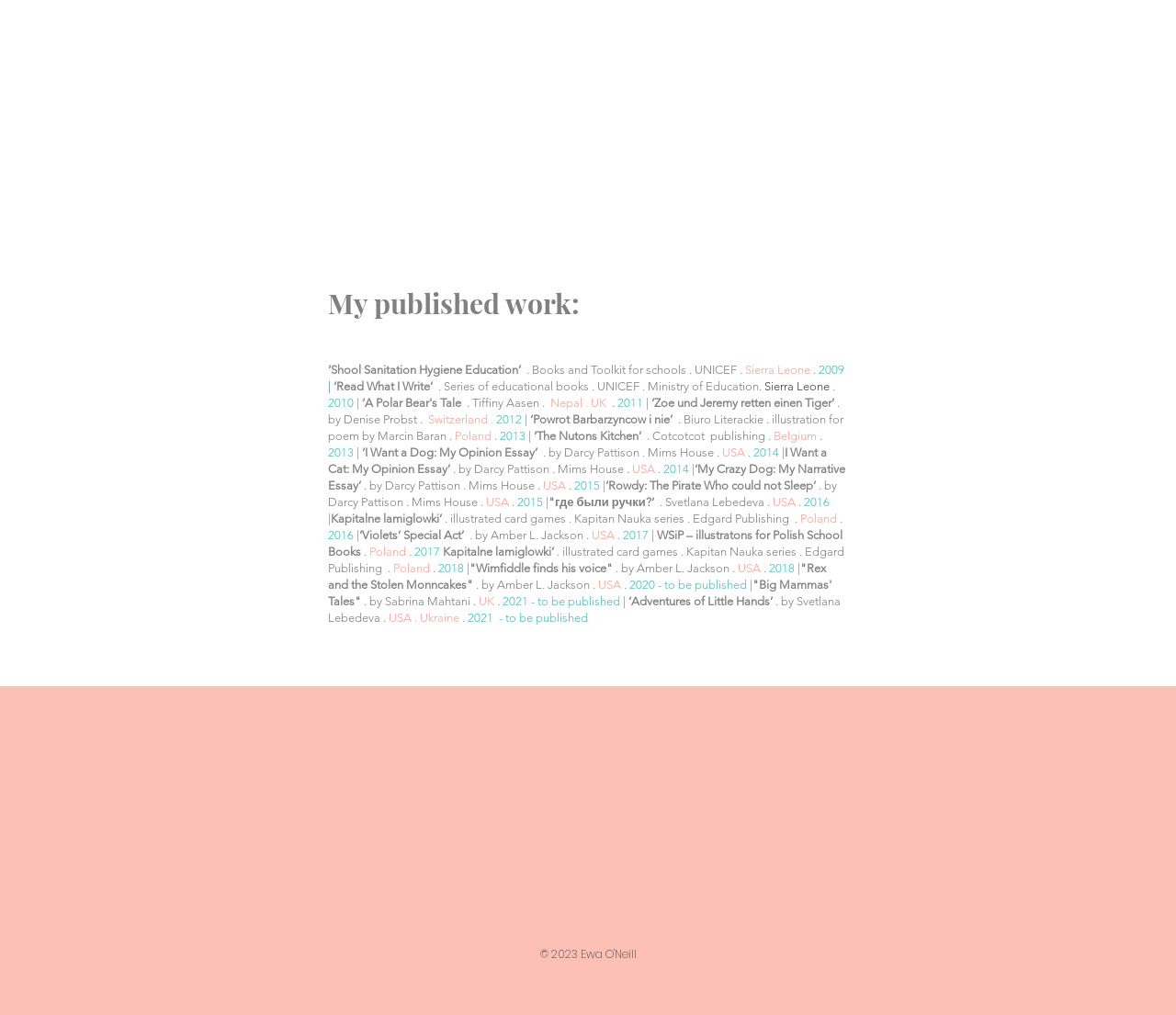How many published works are listed?
Answer the question in as much detail as possible.

The list of published works includes 17 items, starting from 'Shool Sanitation Hygiene Education' in 2009 to 'Adventures of Little Hands' in 2021.